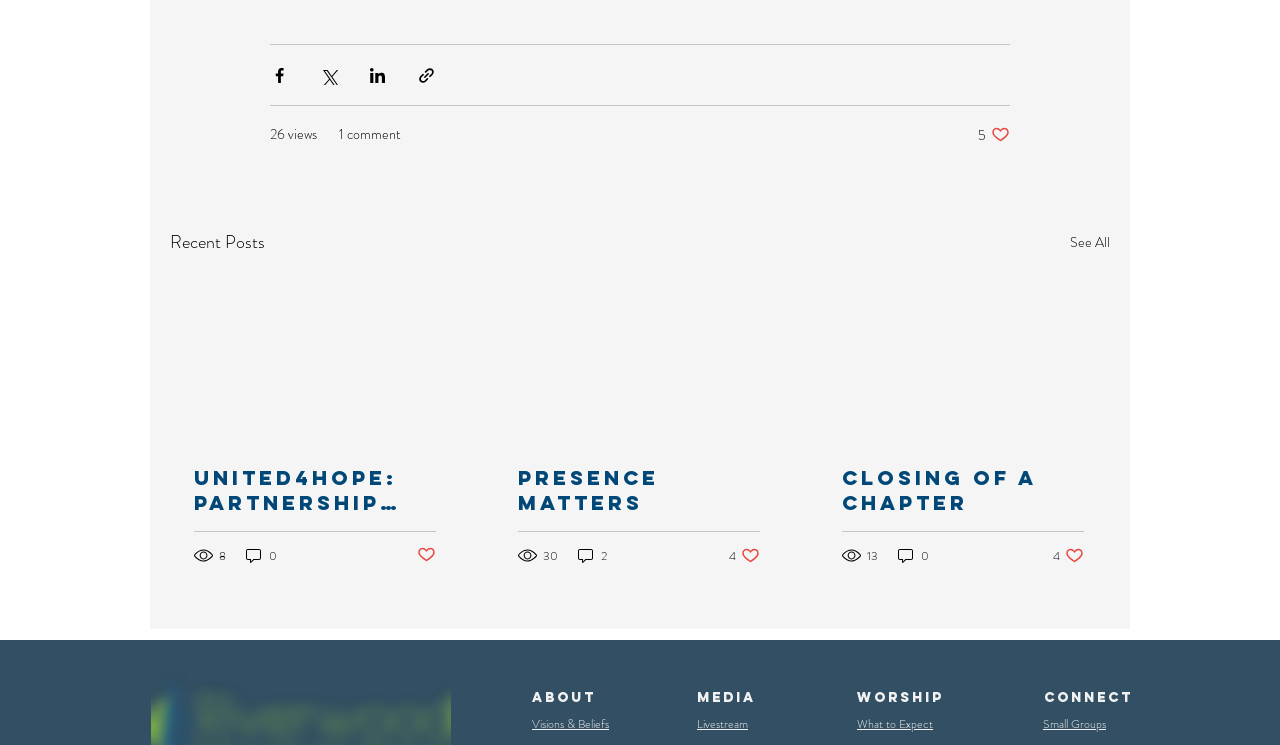Please reply to the following question using a single word or phrase: 
How many comments does the first post have?

0 comments